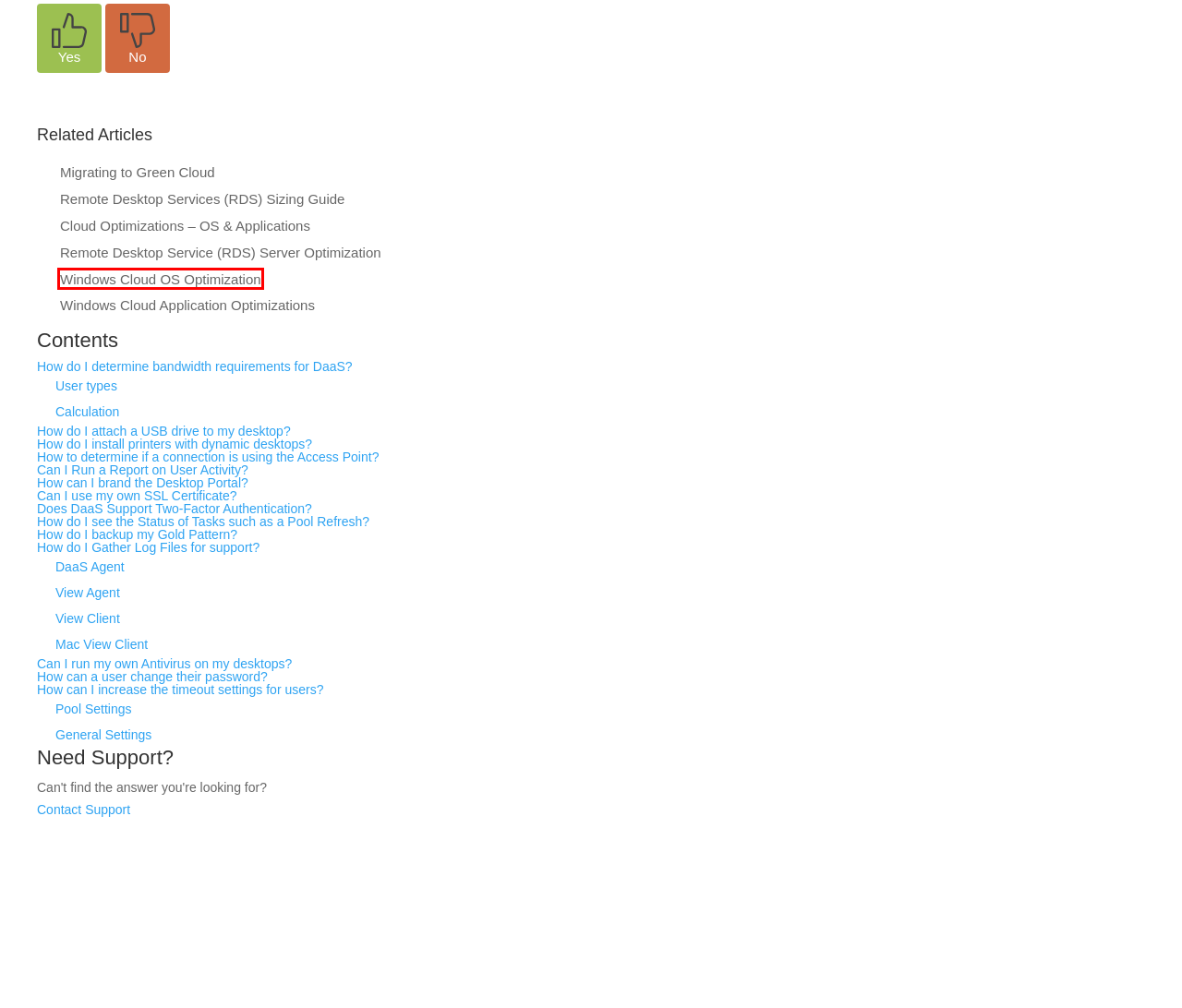Given a screenshot of a webpage with a red bounding box, please pick the webpage description that best fits the new webpage after clicking the element inside the bounding box. Here are the candidates:
A. Knowledge Base Archive – Green Cloud Defense
B. Remote Desktop Service (RDS) Server Optimization – Green Cloud Defense
C. Migrating to Green Cloud – Green Cloud Defense
D. Cloud Optimizations – OS & Applications – Green Cloud Defense
E. Windows Cloud Application Optimizations – Green Cloud Defense
F. Tips & Tricks – Green Cloud Defense
G. Remote Desktop Services (RDS) Sizing Guide – Green Cloud Defense
H. Windows Cloud OS Optimization – Green Cloud Defense

H